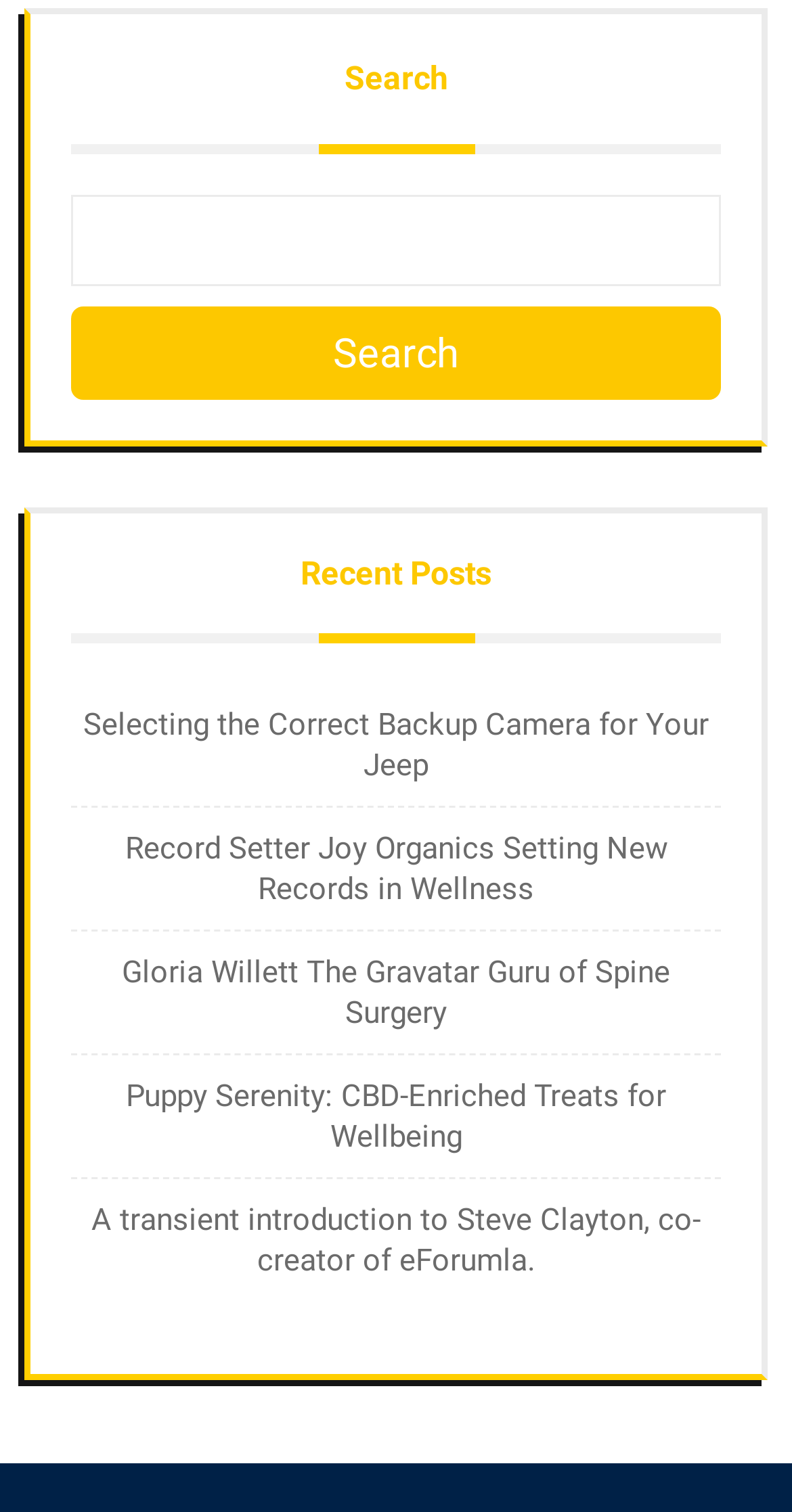Utilize the details in the image to give a detailed response to the question: How many recent posts are listed?

I counted the number of links under the 'Recent Posts' heading, which are 5 in total.